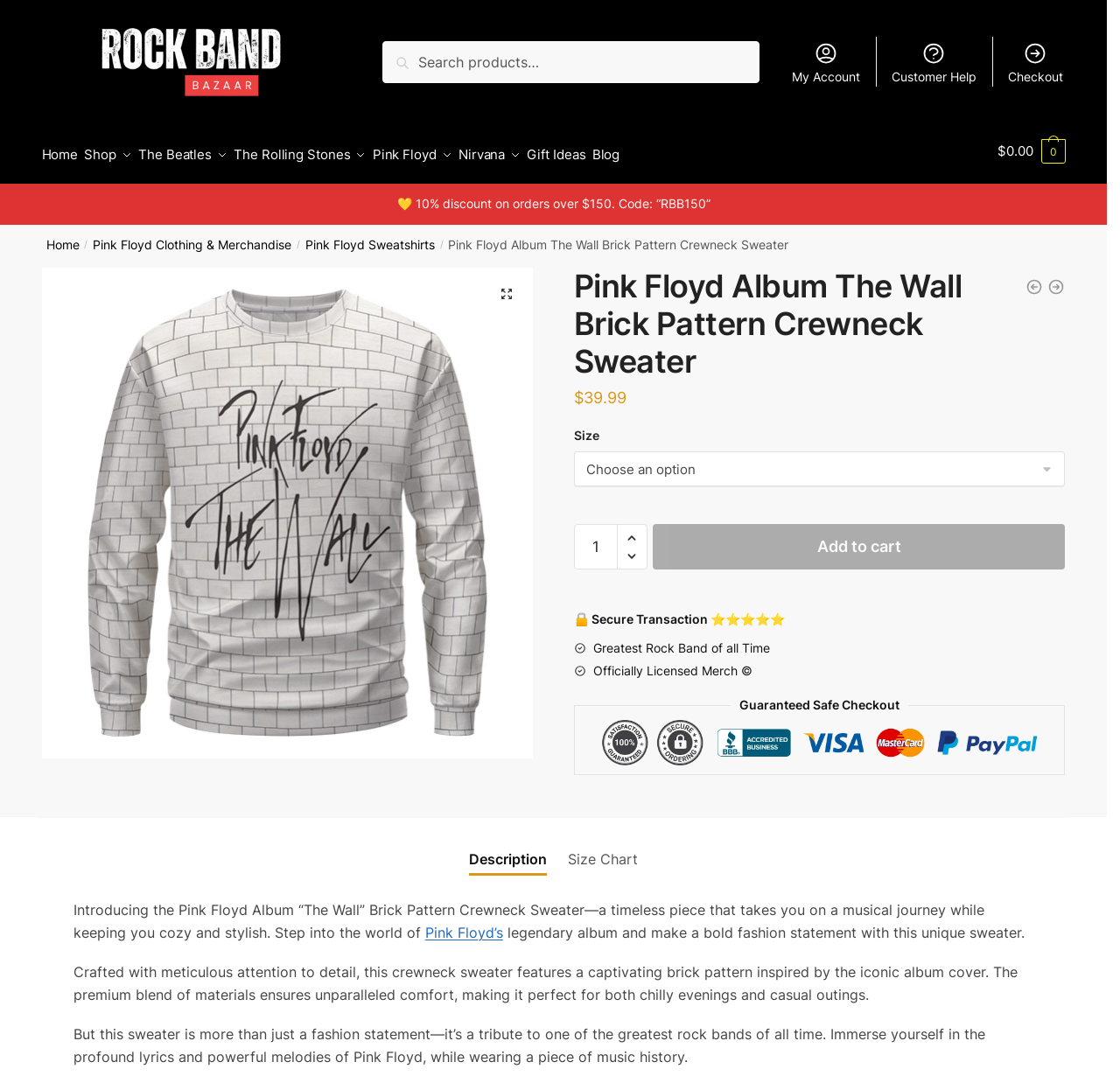Using a single word or phrase, answer the following question: 
What is the name of the rock band on the sweater?

Pink Floyd